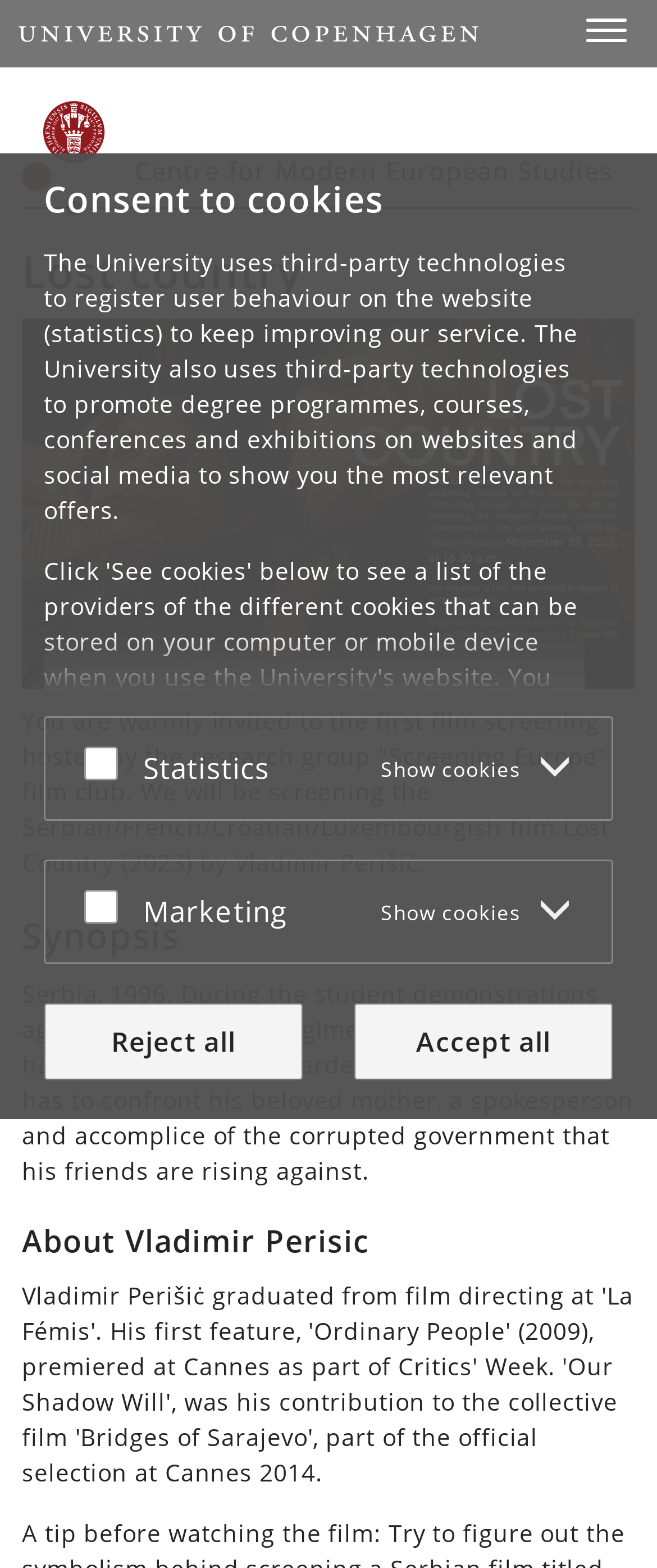What is the setting of the film Lost Country?
Examine the webpage screenshot and provide an in-depth answer to the question.

The setting of the film Lost Country is mentioned in the static text 'Serbia, 1996. During the student demonstrations against the Milosevic regime, 15-year-old Stefan has to go through the hardest revolution of all. He has to confront his beloved mother, a spokesperson and accomplice of the corrupted government that his friends are rising against'.